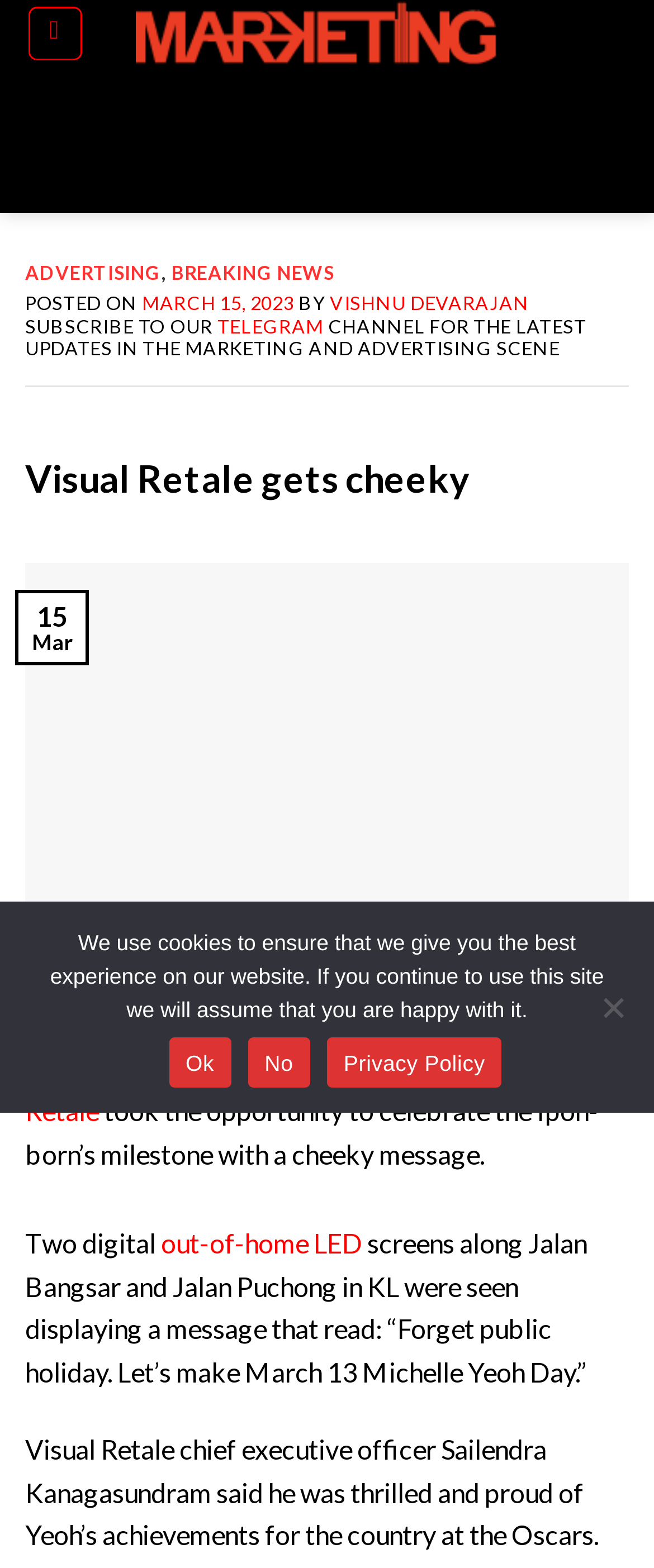Locate the bounding box coordinates of the region to be clicked to comply with the following instruction: "Open the Menu". The coordinates must be four float numbers between 0 and 1, in the form [left, top, right, bottom].

[0.042, 0.004, 0.124, 0.038]